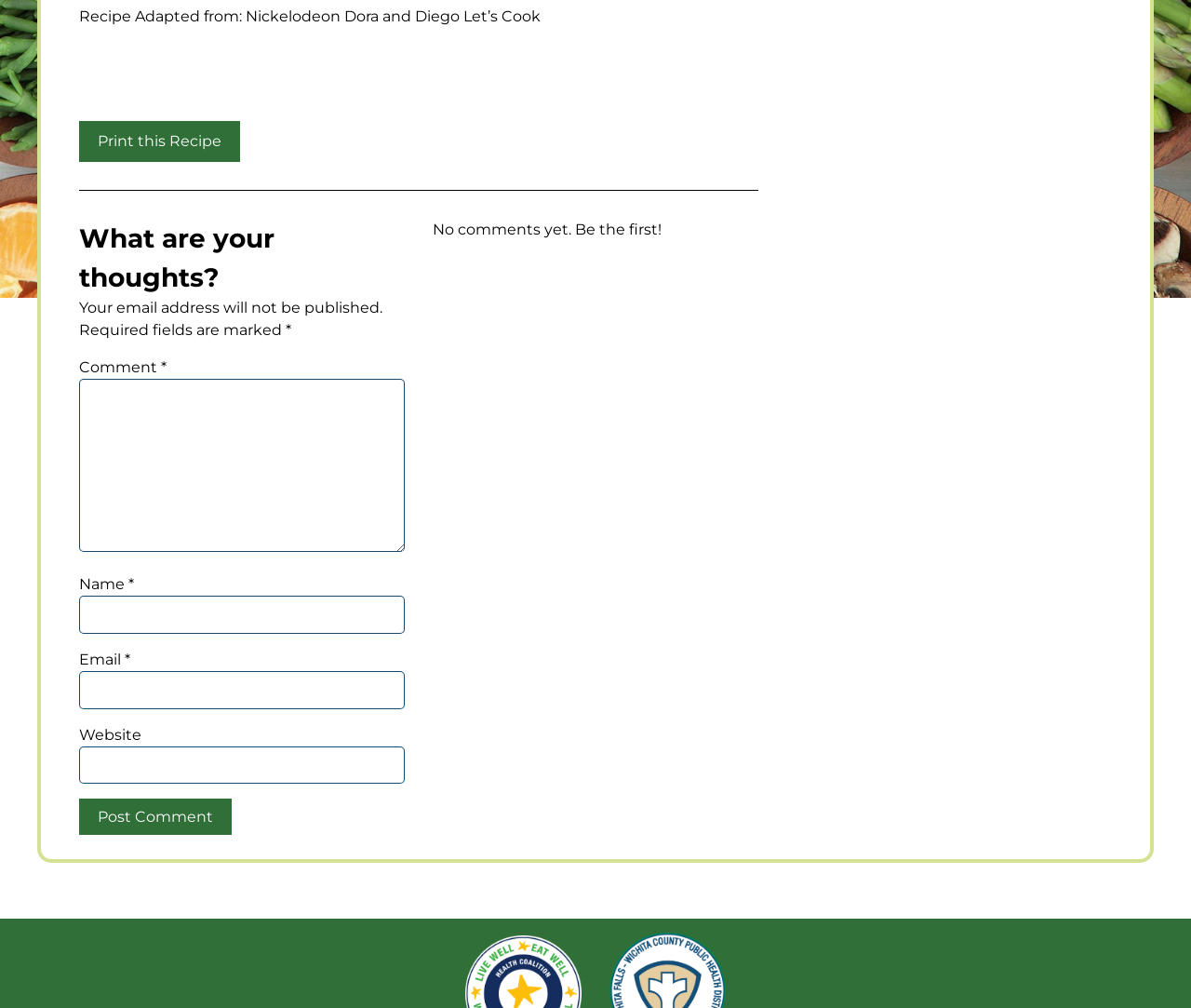Please give a concise answer to this question using a single word or phrase: 
What is the text above the 'Print this Recipe' button?

Recipe Adapted from: Nickelodeon Dora and Diego Let’s Cook